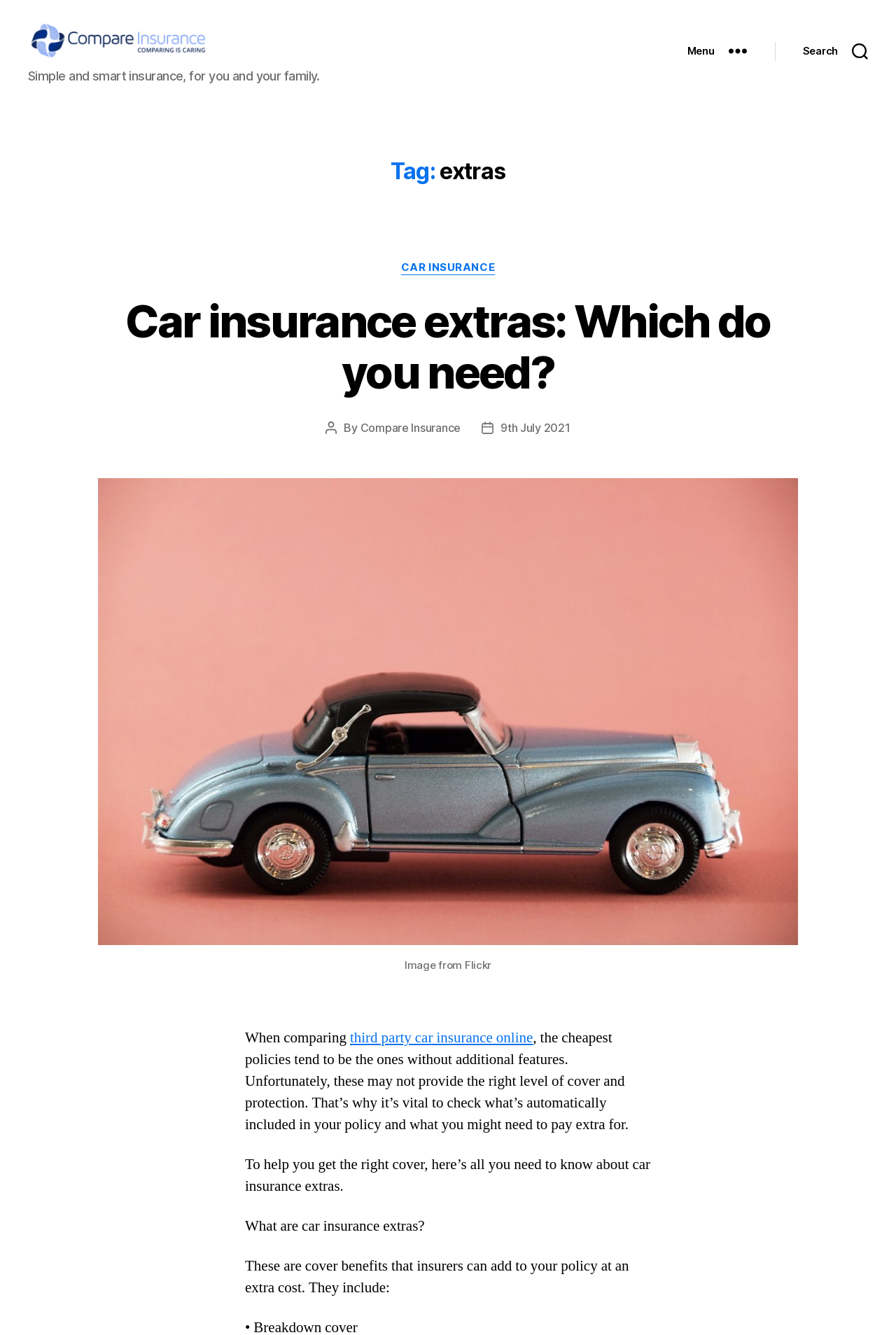Who is the author of this blog post?
Using the image, give a concise answer in the form of a single word or short phrase.

Compare Insurance